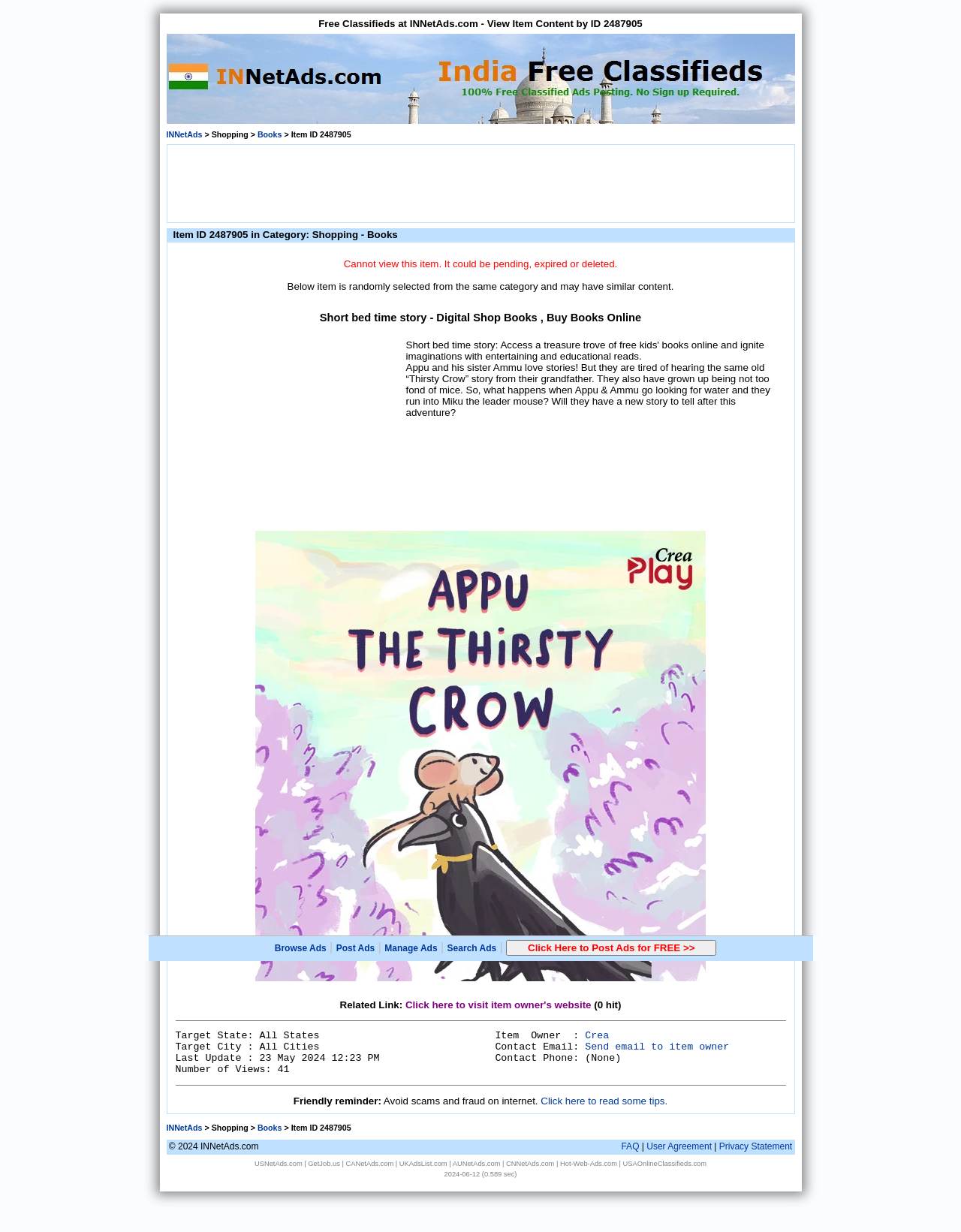Given the description "aria-label="Advertisement" name="aswift_0" title="Advertisement"", provide the bounding box coordinates of the corresponding UI element.

[0.216, 0.121, 0.784, 0.176]